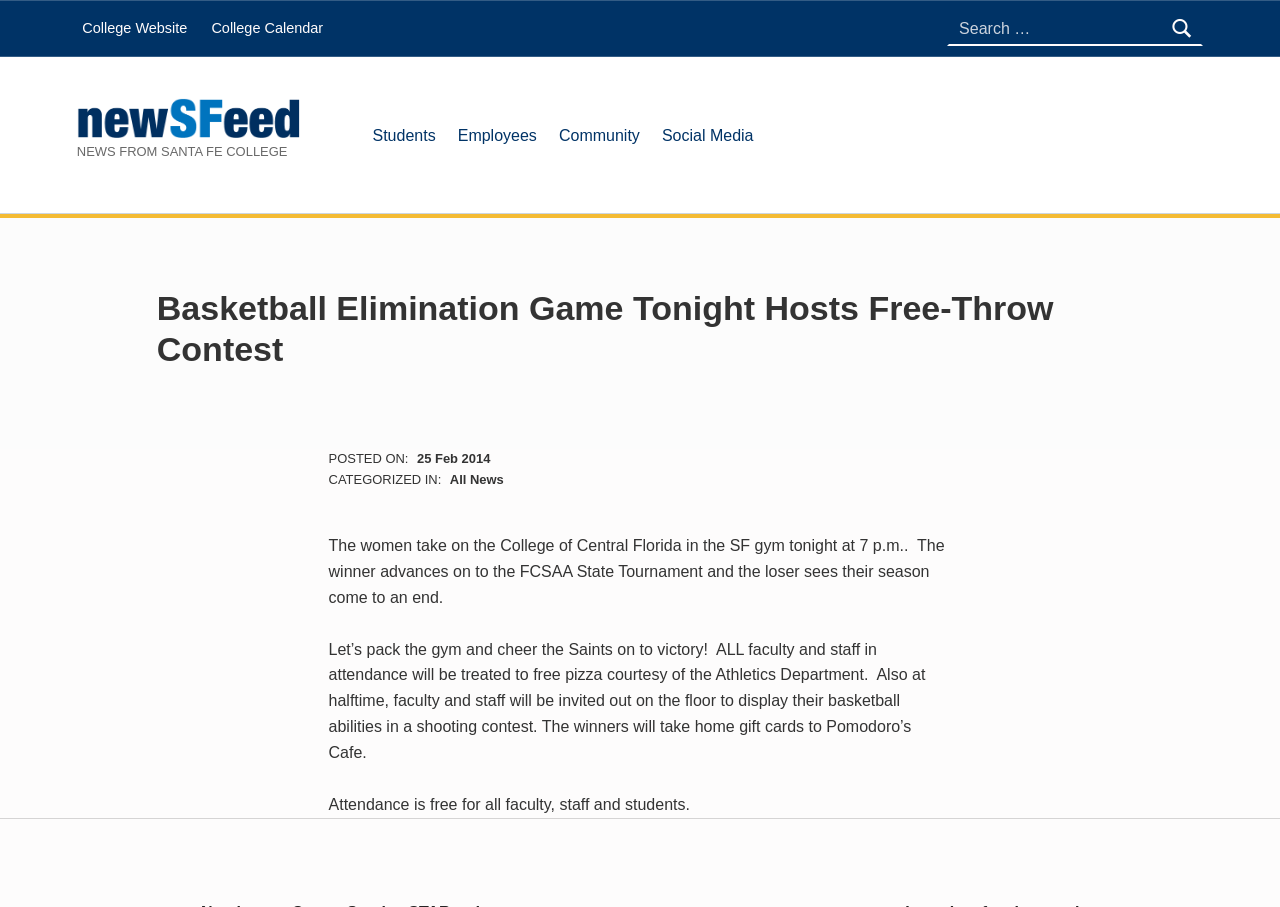What is the name of the college mentioned on the webpage?
Utilize the image to construct a detailed and well-explained answer.

The name of the college mentioned on the webpage is Santa Fe College, as seen in the heading 'NEWS FROM SANTA FE COLLEGE'.